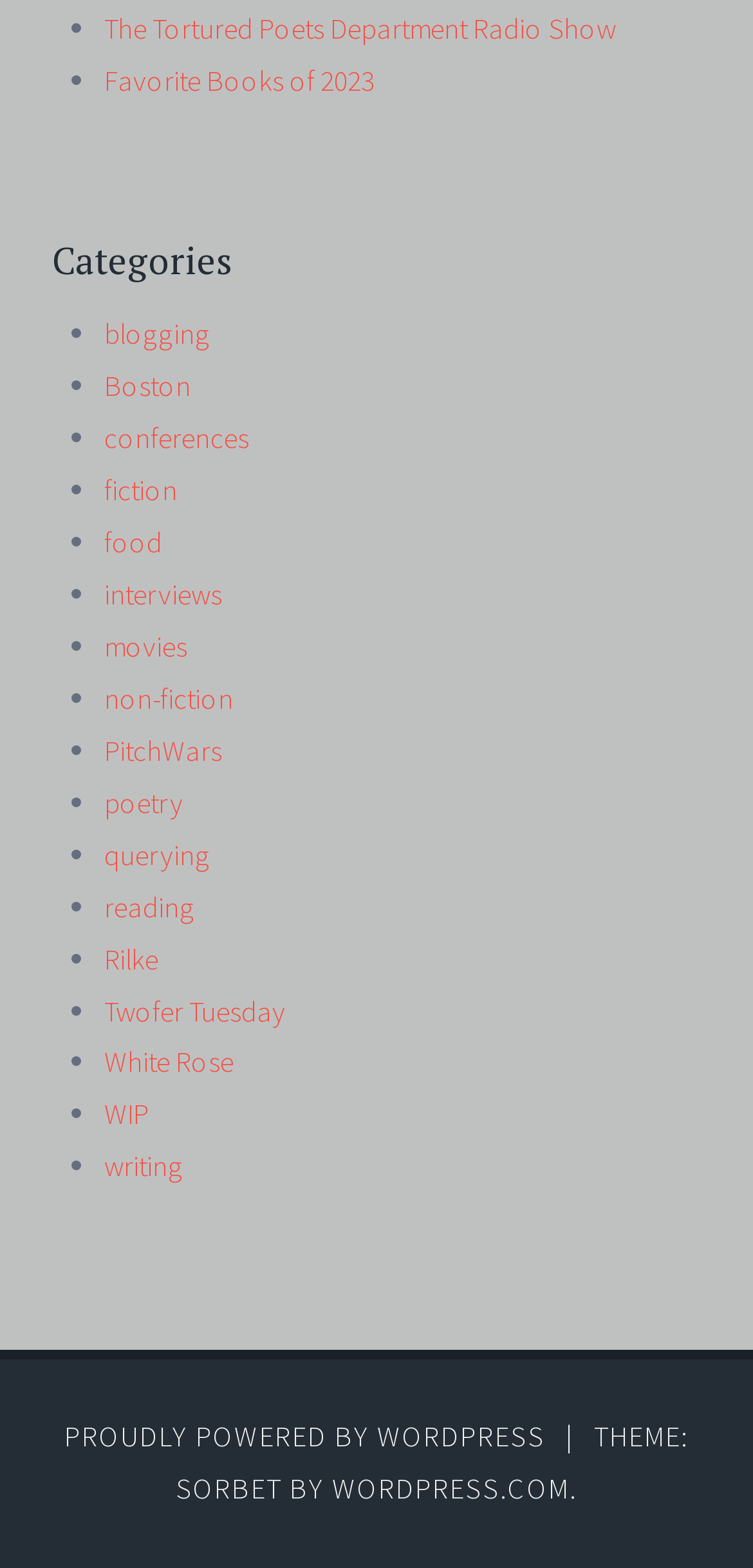Extract the bounding box coordinates for the UI element described by the text: "reading". The coordinates should be in the form of [left, top, right, bottom] with values between 0 and 1.

[0.138, 0.566, 0.259, 0.589]